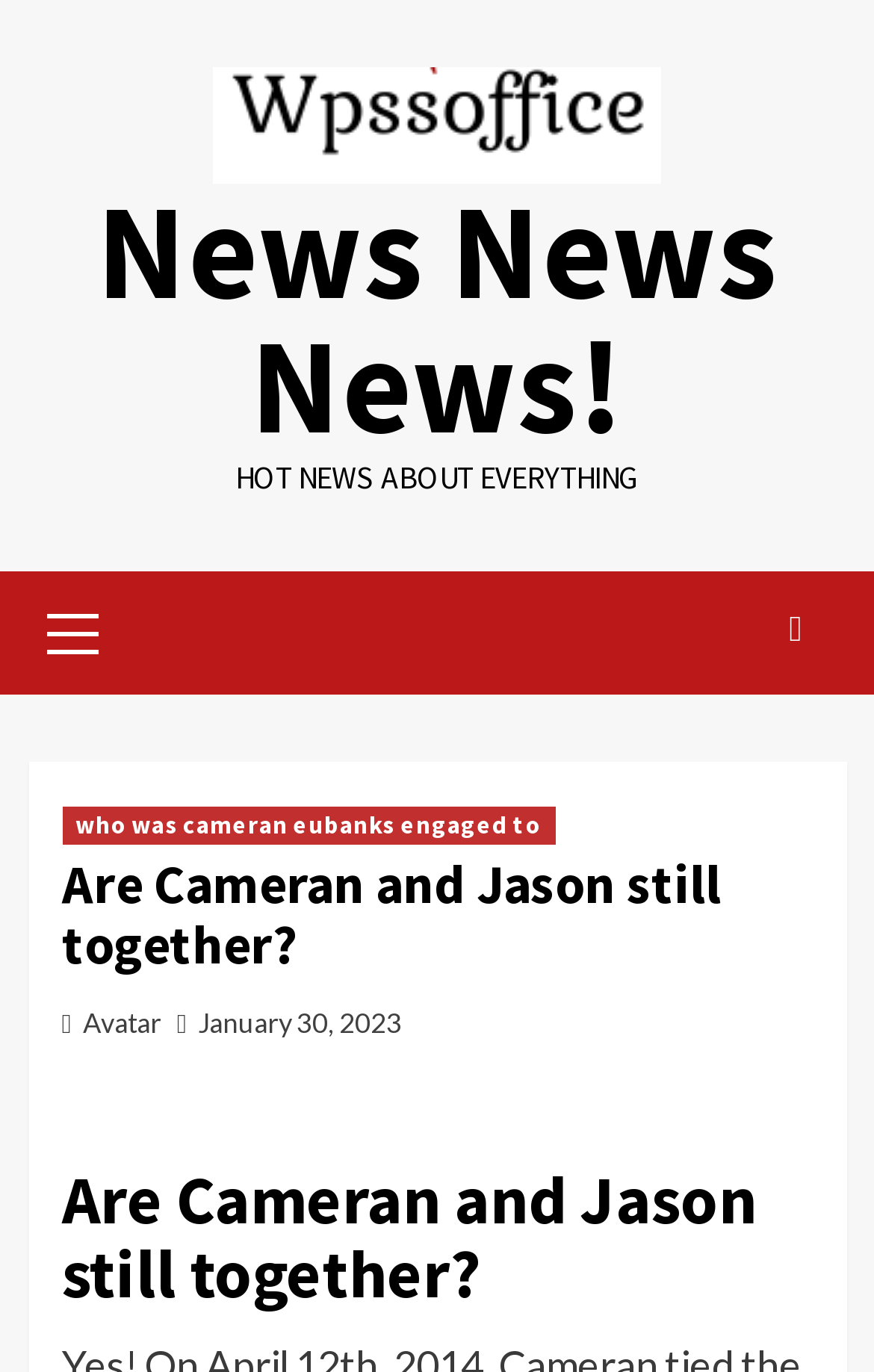Please reply to the following question with a single word or a short phrase:
What is the name of the celebrity mentioned?

Cameran Eubanks